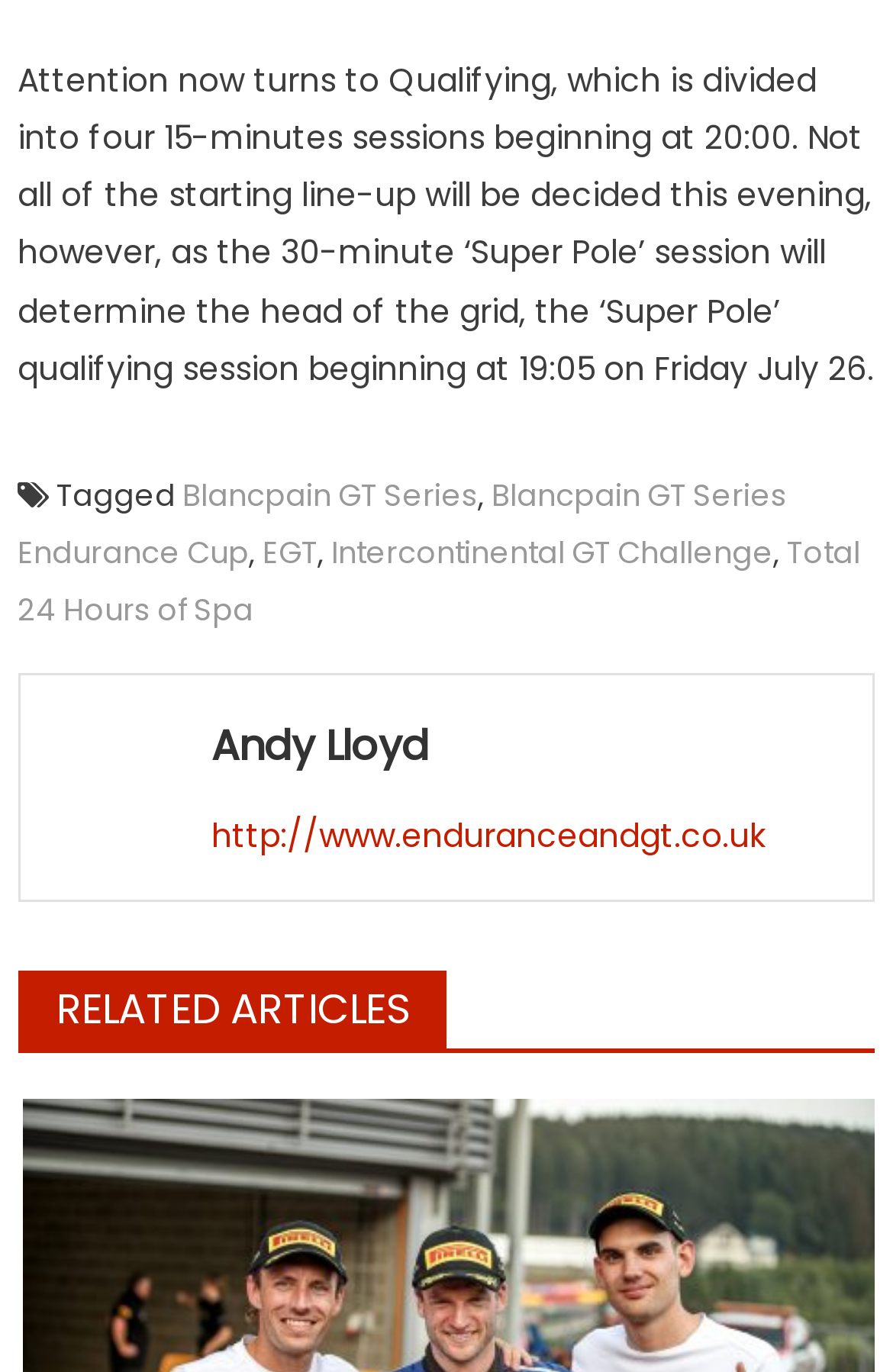Locate the bounding box coordinates of the UI element described by: "Intercontinental GT Challenge". The bounding box coordinates should consist of four float numbers between 0 and 1, i.e., [left, top, right, bottom].

[0.371, 0.387, 0.866, 0.419]